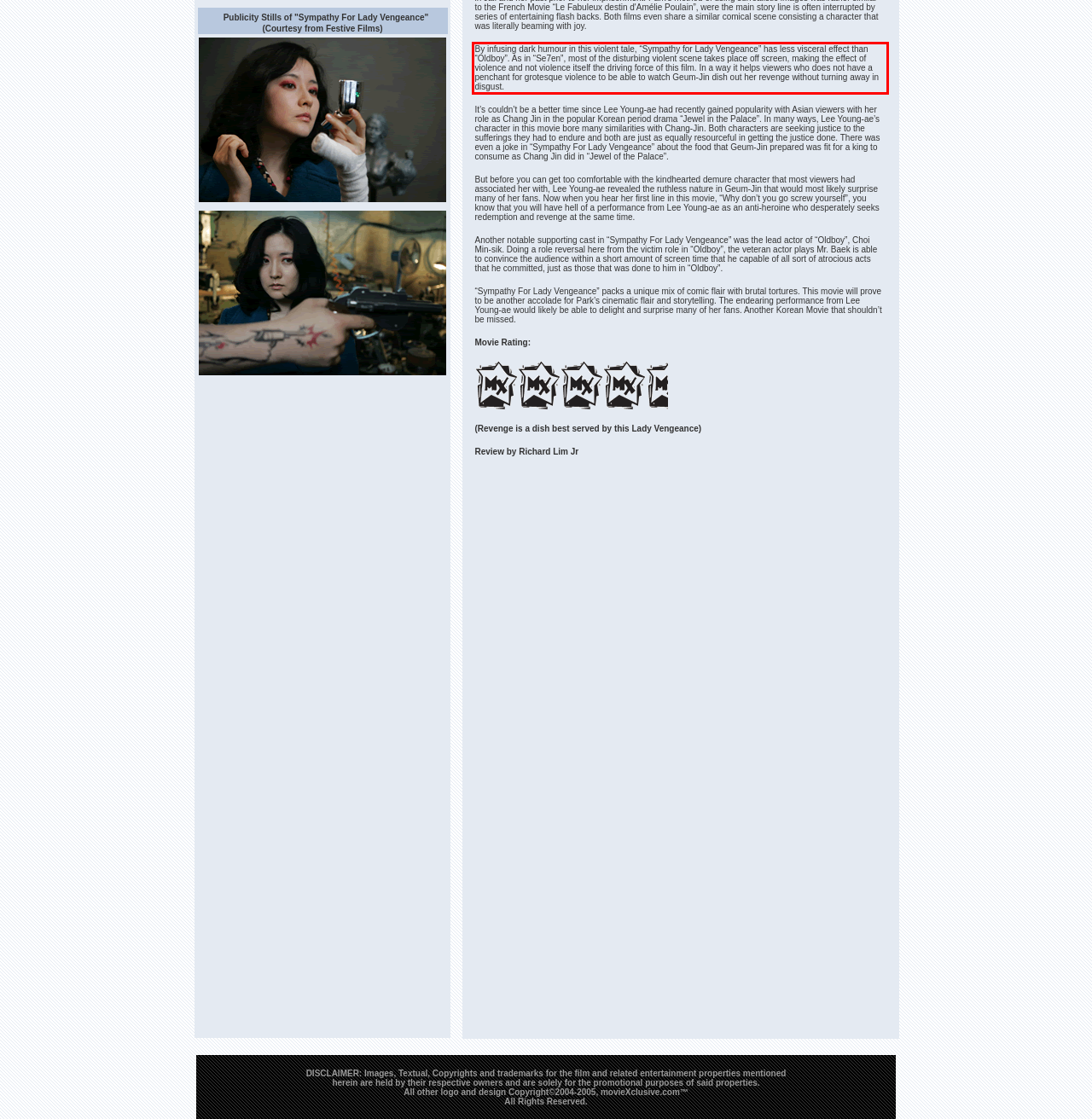Please look at the screenshot provided and find the red bounding box. Extract the text content contained within this bounding box.

By infusing dark humour in this violent tale, “Sympathy for Lady Vengeance” has less visceral effect than “Oldboy”. As in “Se7en”, most of the disturbing violent scene takes place off screen, making the effect of violence and not violence itself the driving force of this film. In a way it helps viewers who does not have a penchant for grotesque violence to be able to watch Geum-Jin dish out her revenge without turning away in disgust.